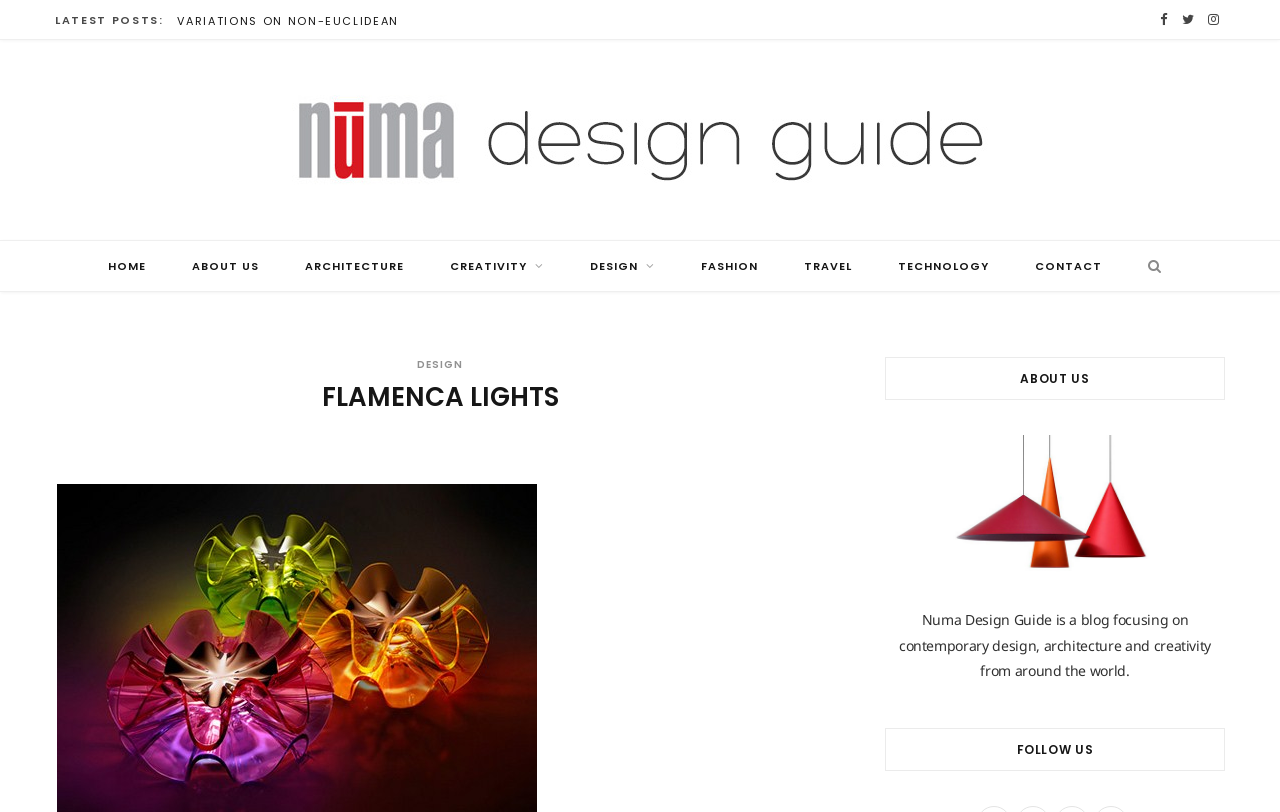Specify the bounding box coordinates for the region that must be clicked to perform the given instruction: "Click on the 'HOME' link".

[0.068, 0.296, 0.131, 0.36]